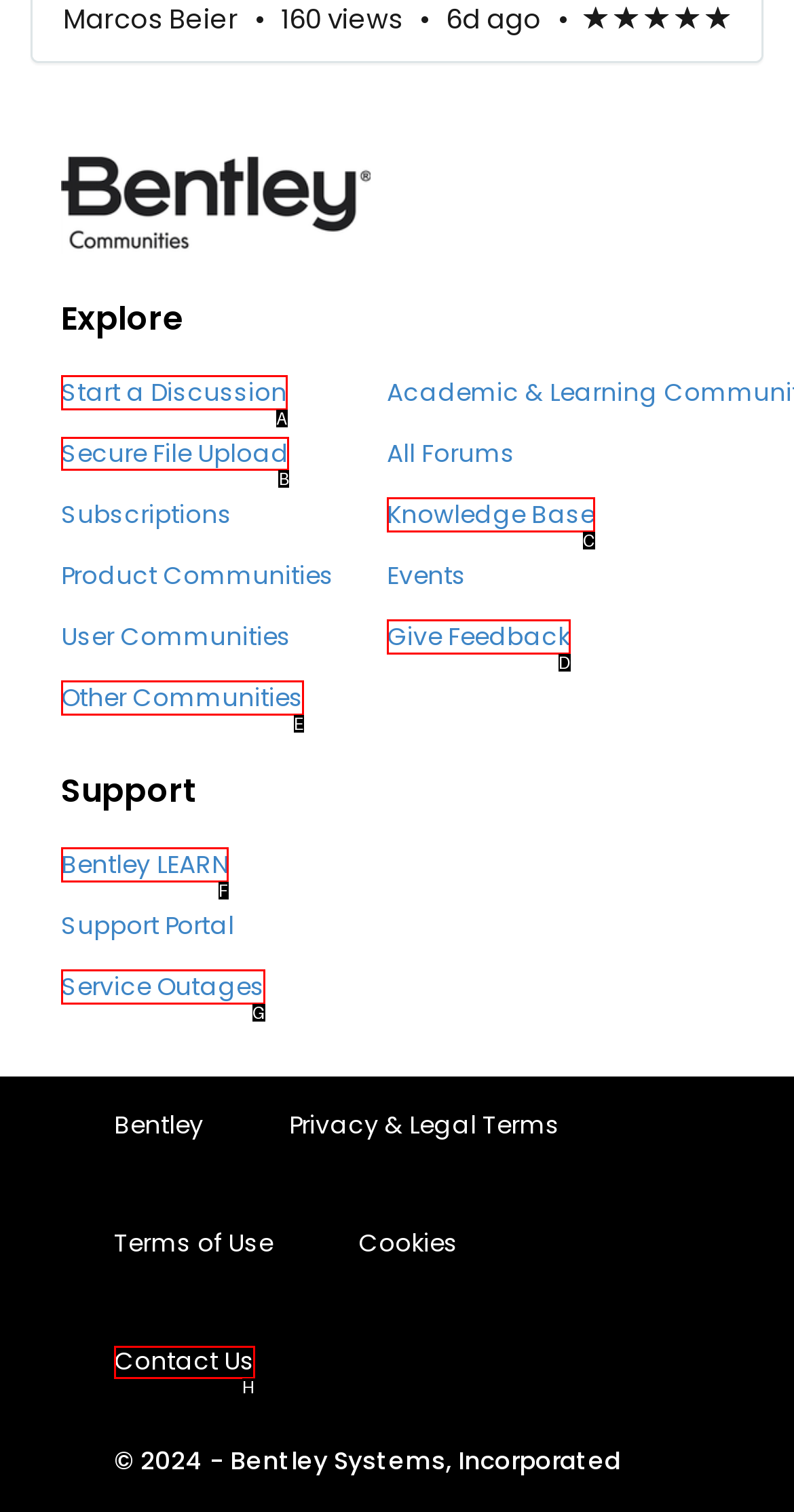Point out the UI element to be clicked for this instruction: Upload a file securely. Provide the answer as the letter of the chosen element.

B